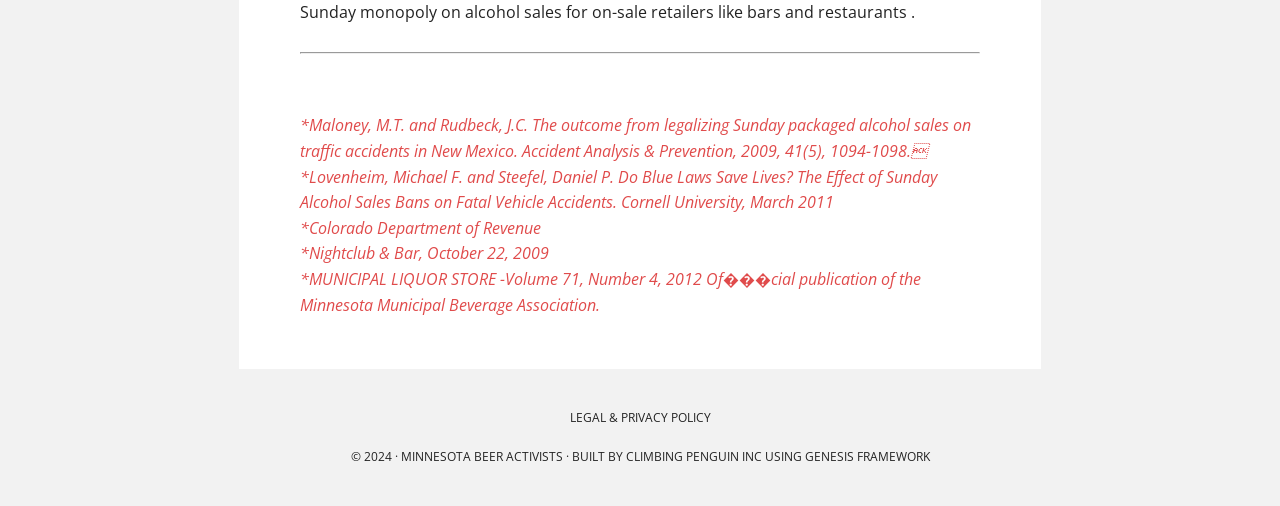Please identify the bounding box coordinates of the region to click in order to complete the task: "go to the Colorado Department of Revenue website". The coordinates must be four float numbers between 0 and 1, specified as [left, top, right, bottom].

[0.234, 0.429, 0.423, 0.472]